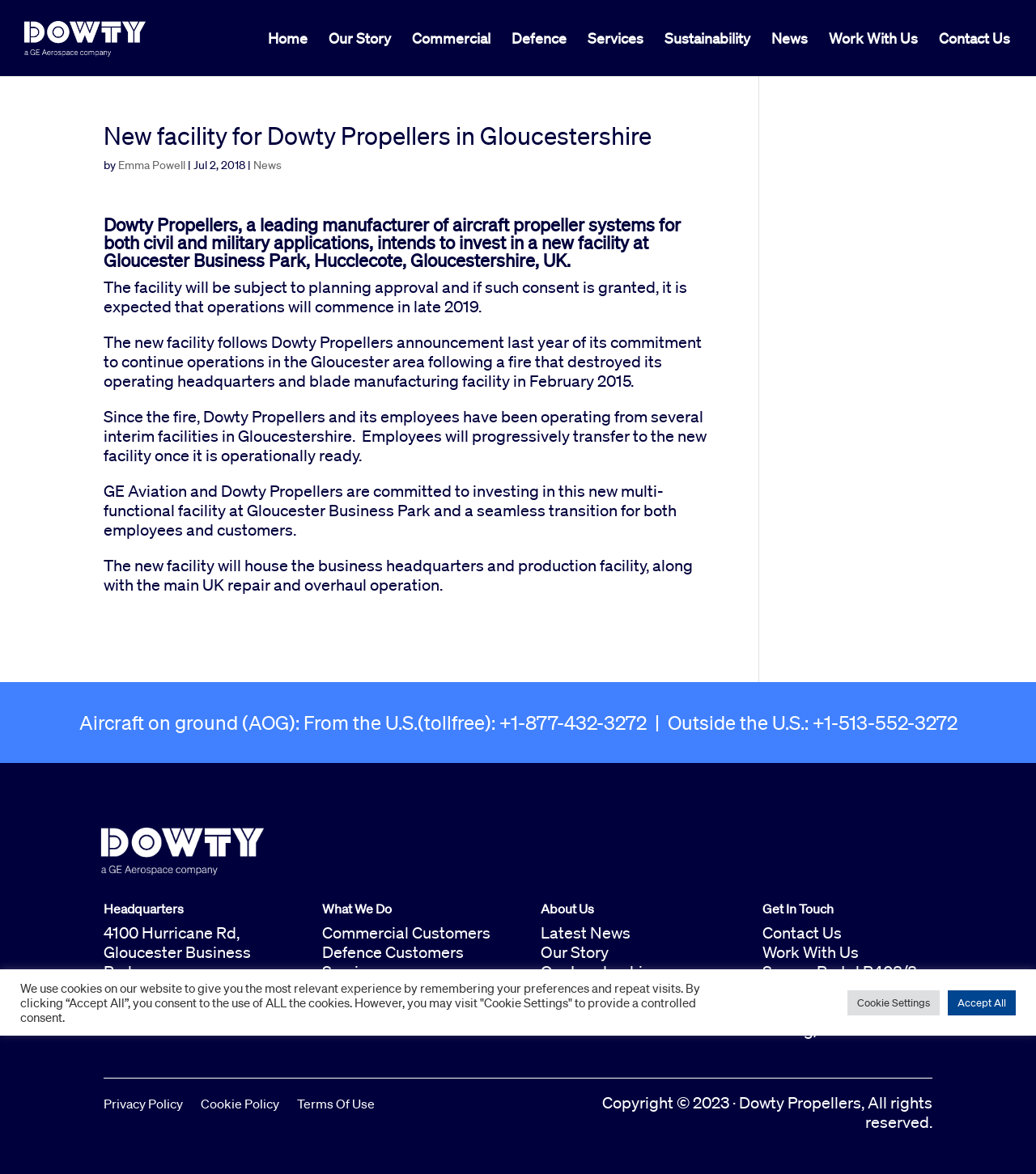Find and extract the text of the primary heading on the webpage.

New facility for Dowty Propellers in Gloucestershire